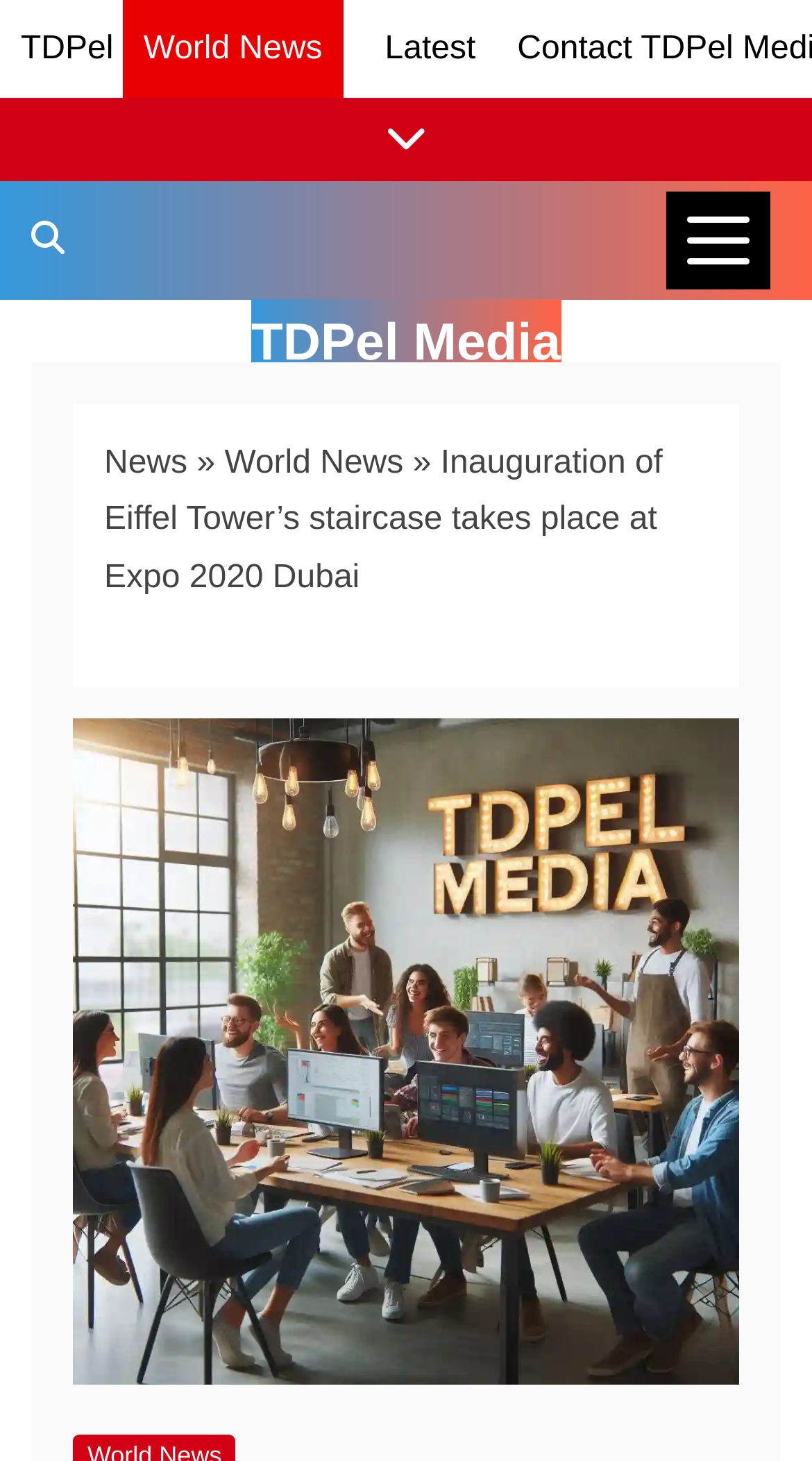Look at the image and answer the question in detail:
Is there an image on the webpage?

I found an image element with the description 'Inauguration of Eiffel Tower’s staircase takes place at Expo 2020 Dubai' which occupies a significant portion of the page, indicating the presence of an image.